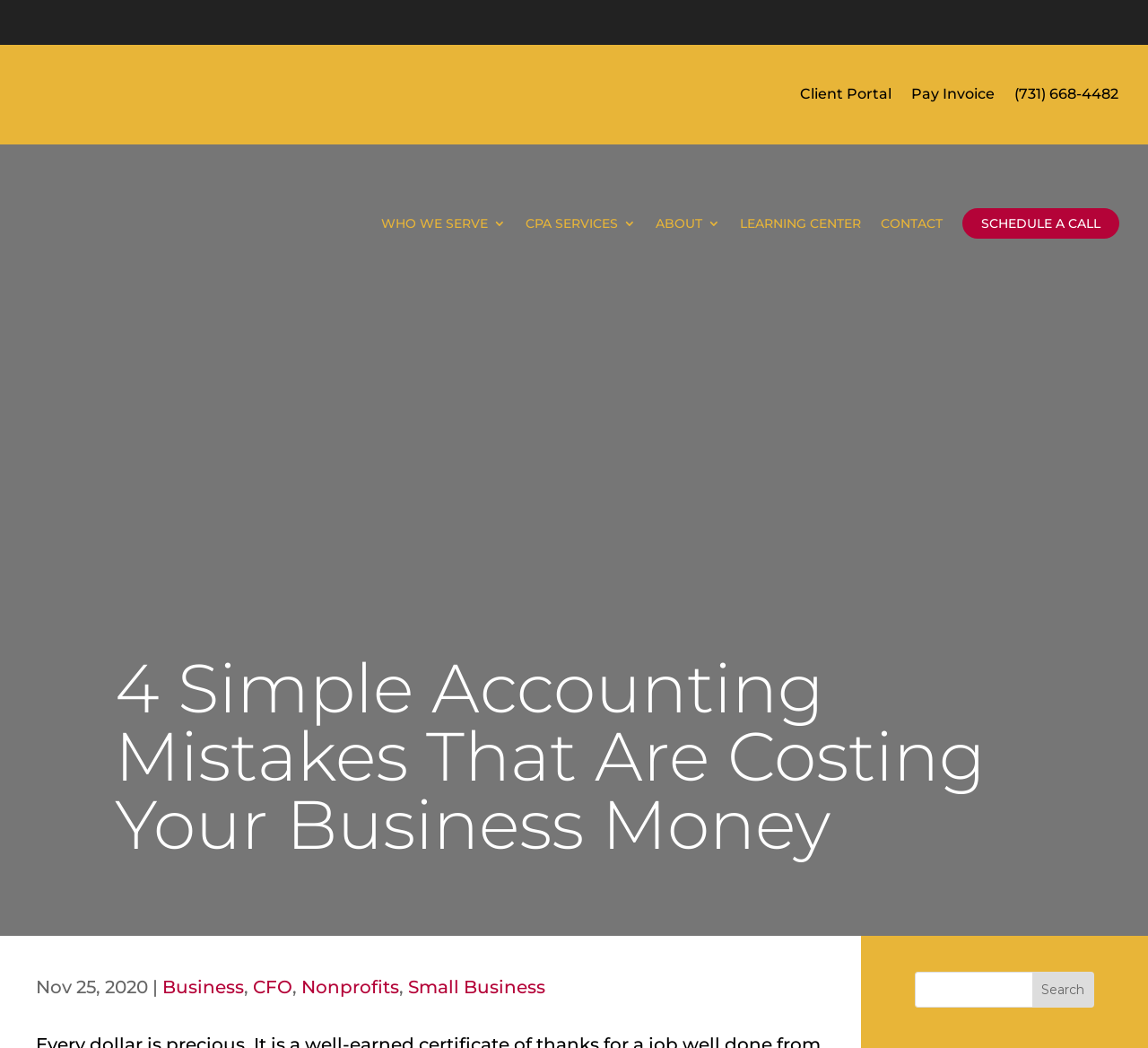Explain in detail what you observe on this webpage.

This webpage appears to be a blog post or article from a accounting firm, CRS CPAs. At the top, there is a logo of the firm on the left, and a navigation menu on the right with links to "Client Portal", "Pay Invoice", and a phone number. Below the navigation menu, there is an award badge from "Accounting Today's 2023 Best Firms to Work For" with a corresponding image.

The main content of the webpage is headed by a title "4 Simple Accounting Mistakes That Are Costing Your Business Money" which takes up most of the width of the page. Below the title, there are several links to different sections of the website, including "WHO WE SERVE", "CPA SERVICES", "ABOUT", "LEARNING CENTER", "CONTACT", and "SCHEDULE A CALL".

On the left side of the page, there is a section with a date "Nov 25, 2020" and several links to categories, including "Business", "CFO", "Nonprofits", and "Small Business". At the bottom right corner of the page, there is a search bar with a textbox and a "Search" button.

There are a total of 3 images on the page, including the CRS CPAs logo, the "Accounting Today's 2023 Best Firms to Work For" badge, and no other images. The overall layout of the page is organized, with clear headings and concise text.